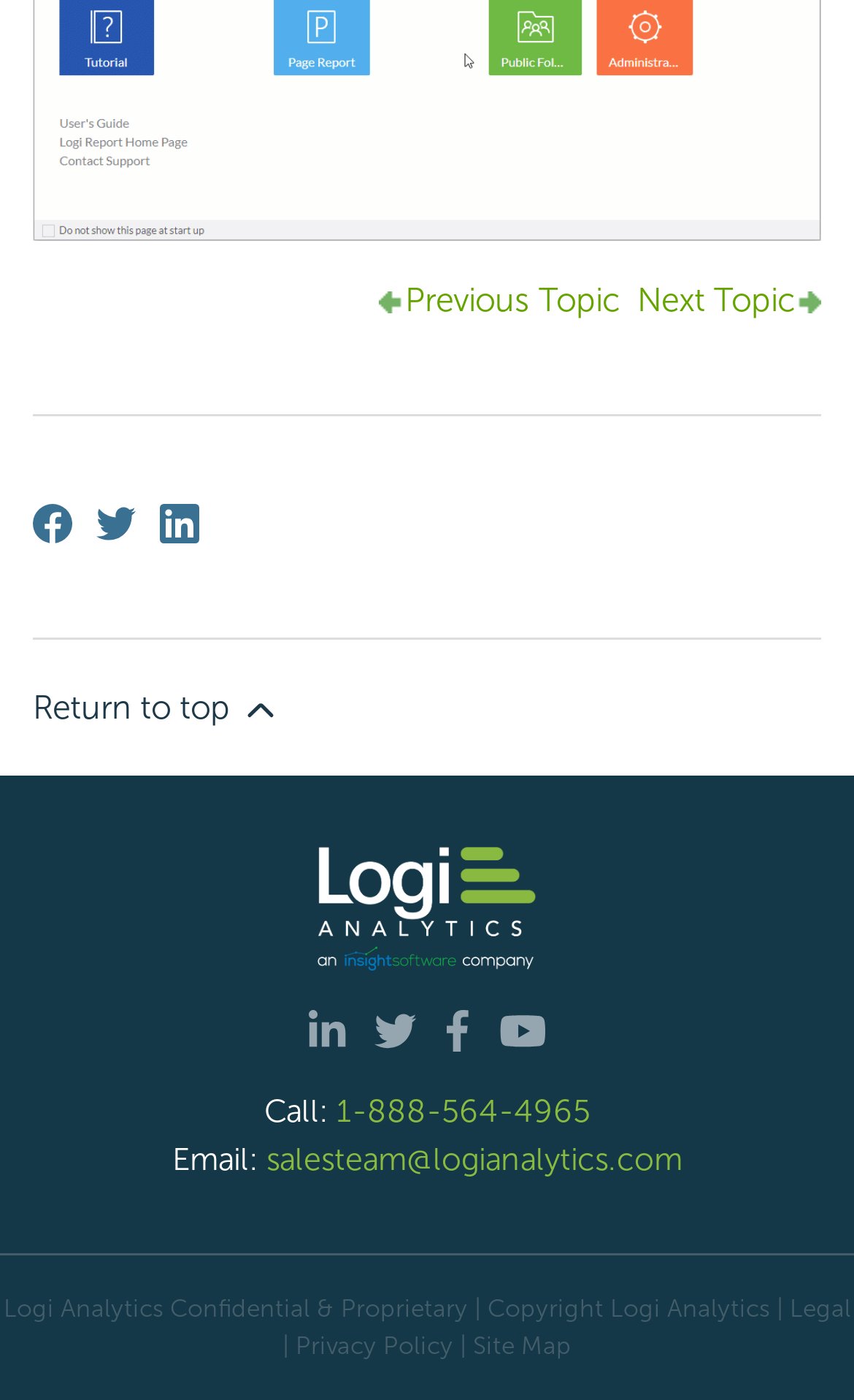Determine the bounding box coordinates of the region that needs to be clicked to achieve the task: "Email salesteam@logianalytics.com".

[0.312, 0.813, 0.799, 0.841]